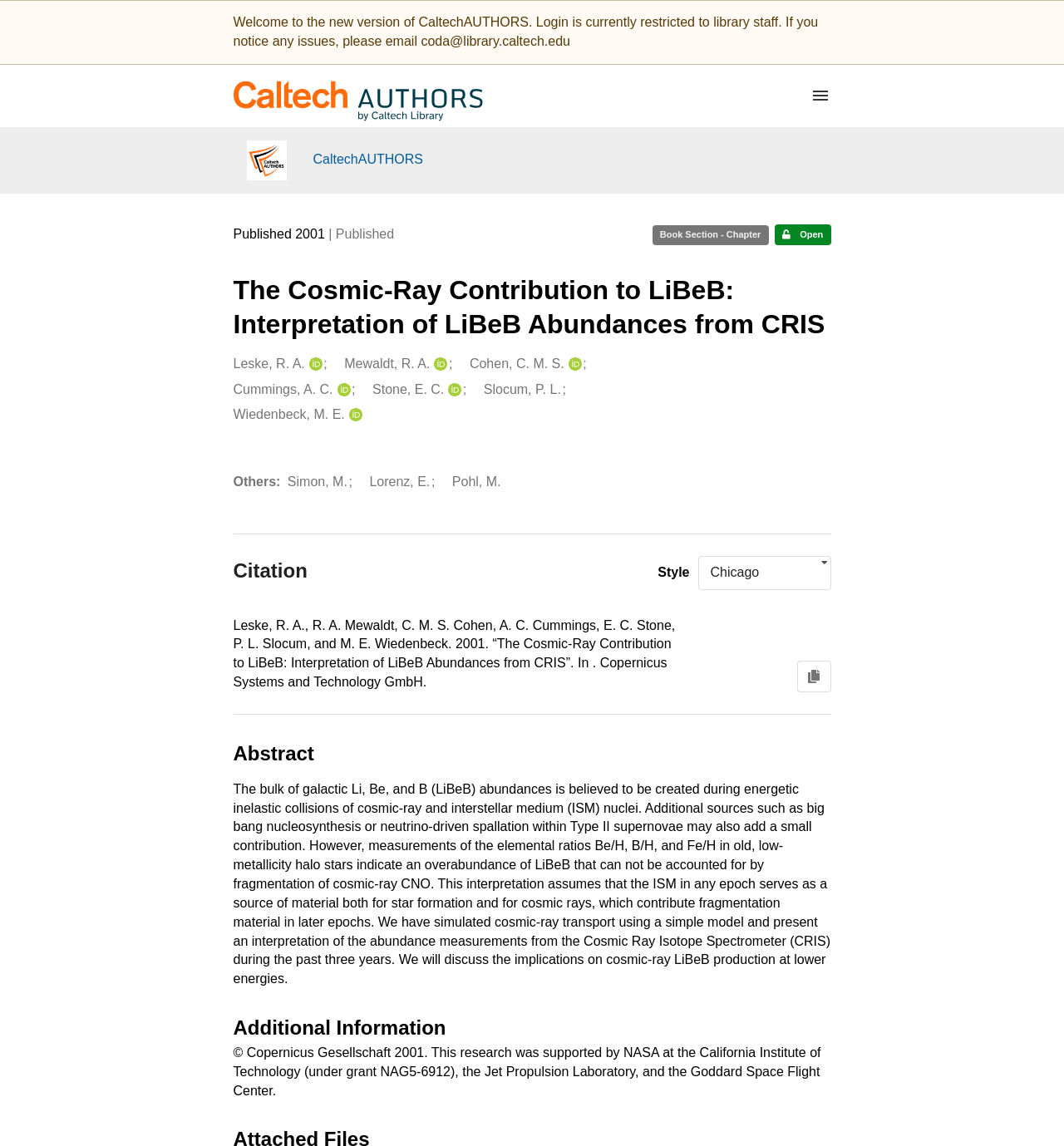Determine the bounding box coordinates of the area to click in order to meet this instruction: "View the publication date".

[0.219, 0.198, 0.309, 0.21]